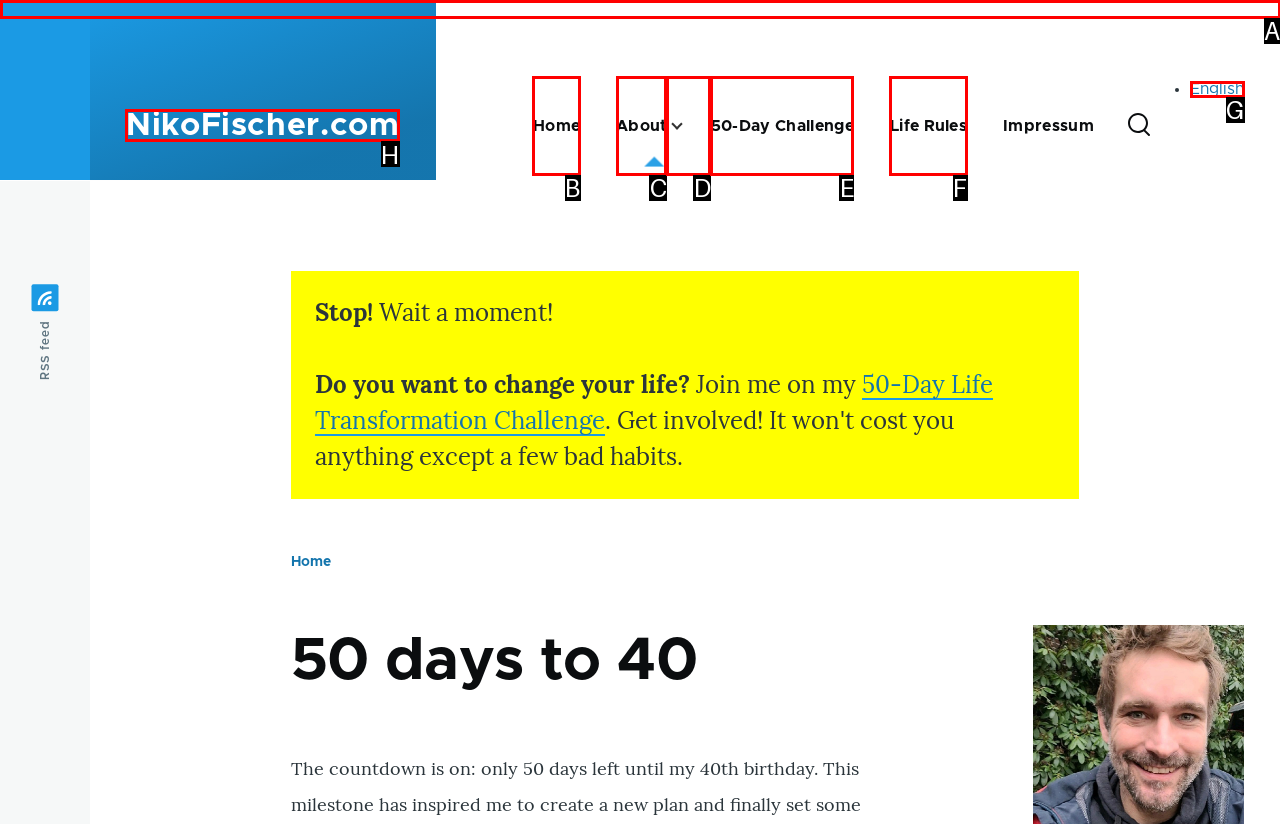Please identify the correct UI element to click for the task: Read the article about former OpenAI employee alleging plan for AGI bidding war Respond with the letter of the appropriate option.

None